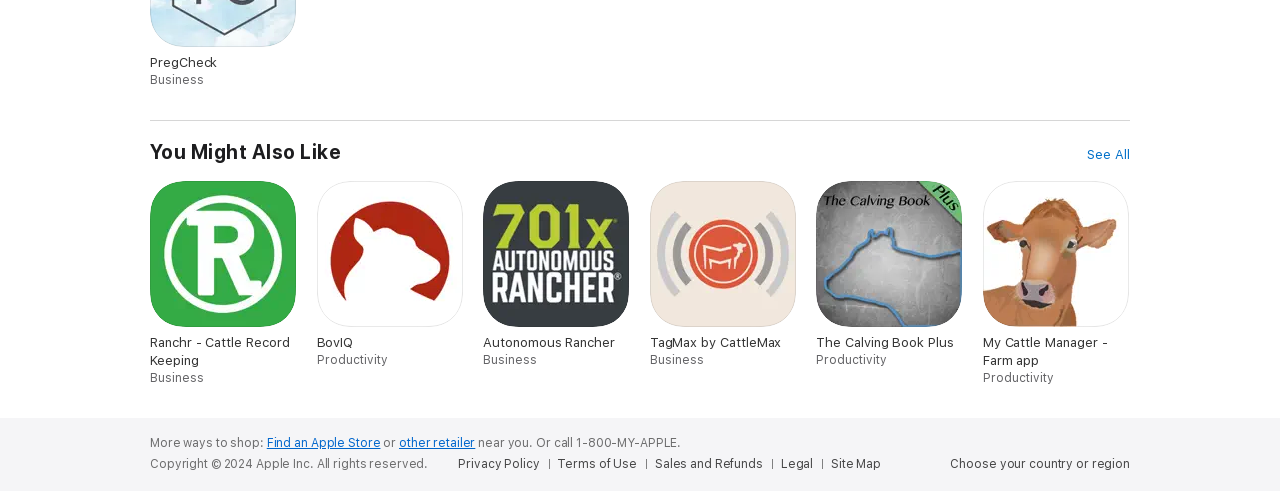Using the image as a reference, answer the following question in as much detail as possible:
What is the text content of the element at the bottom left of the page?

The text content of the element at the bottom left of the page is 'Copyright © 2024 Apple Inc. All rights reserved.' because it is the text content of the element with ID 153, which is a StaticText element positioned at the bottom left of the page.